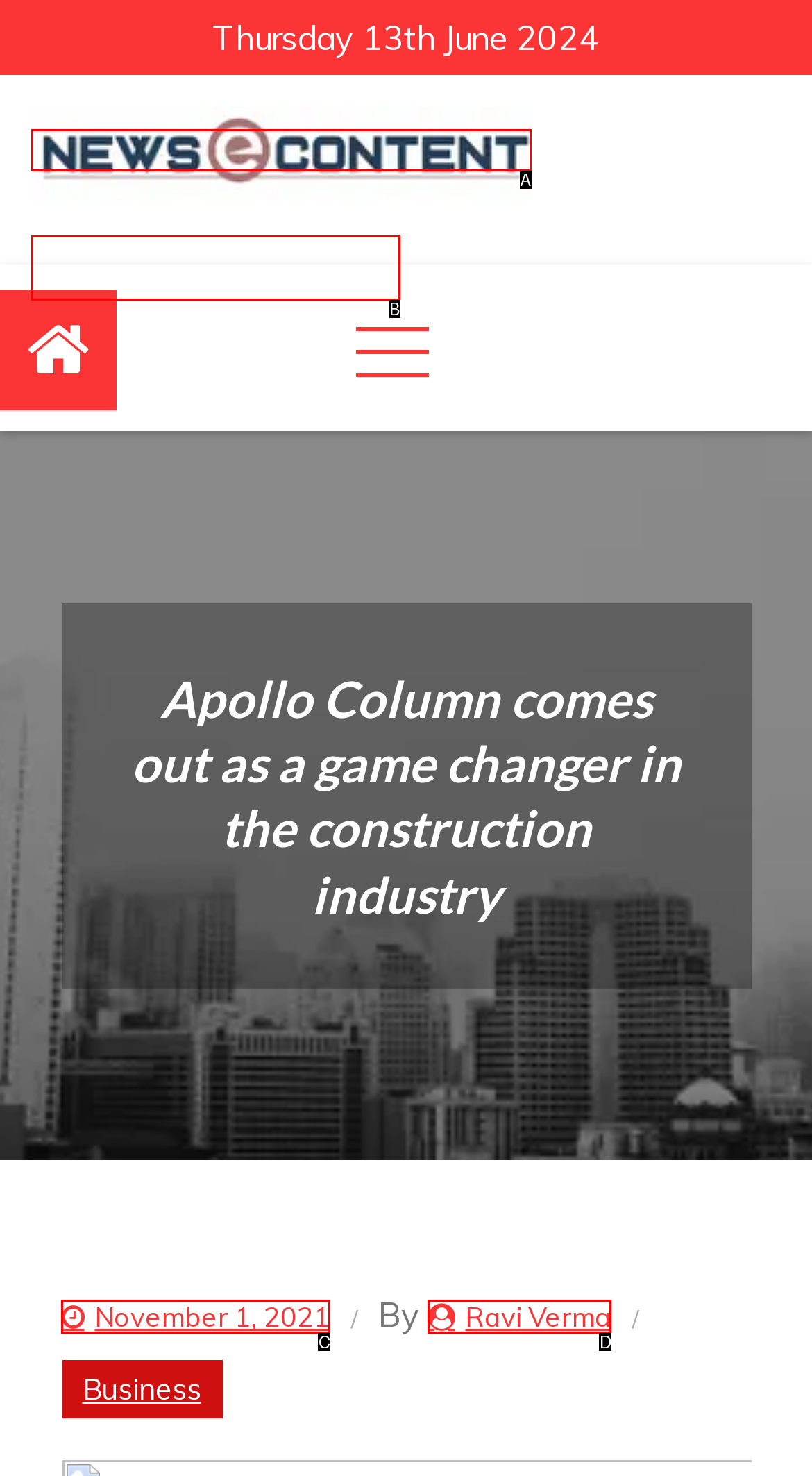Tell me which one HTML element best matches the description: November 1, 2021 Answer with the option's letter from the given choices directly.

C